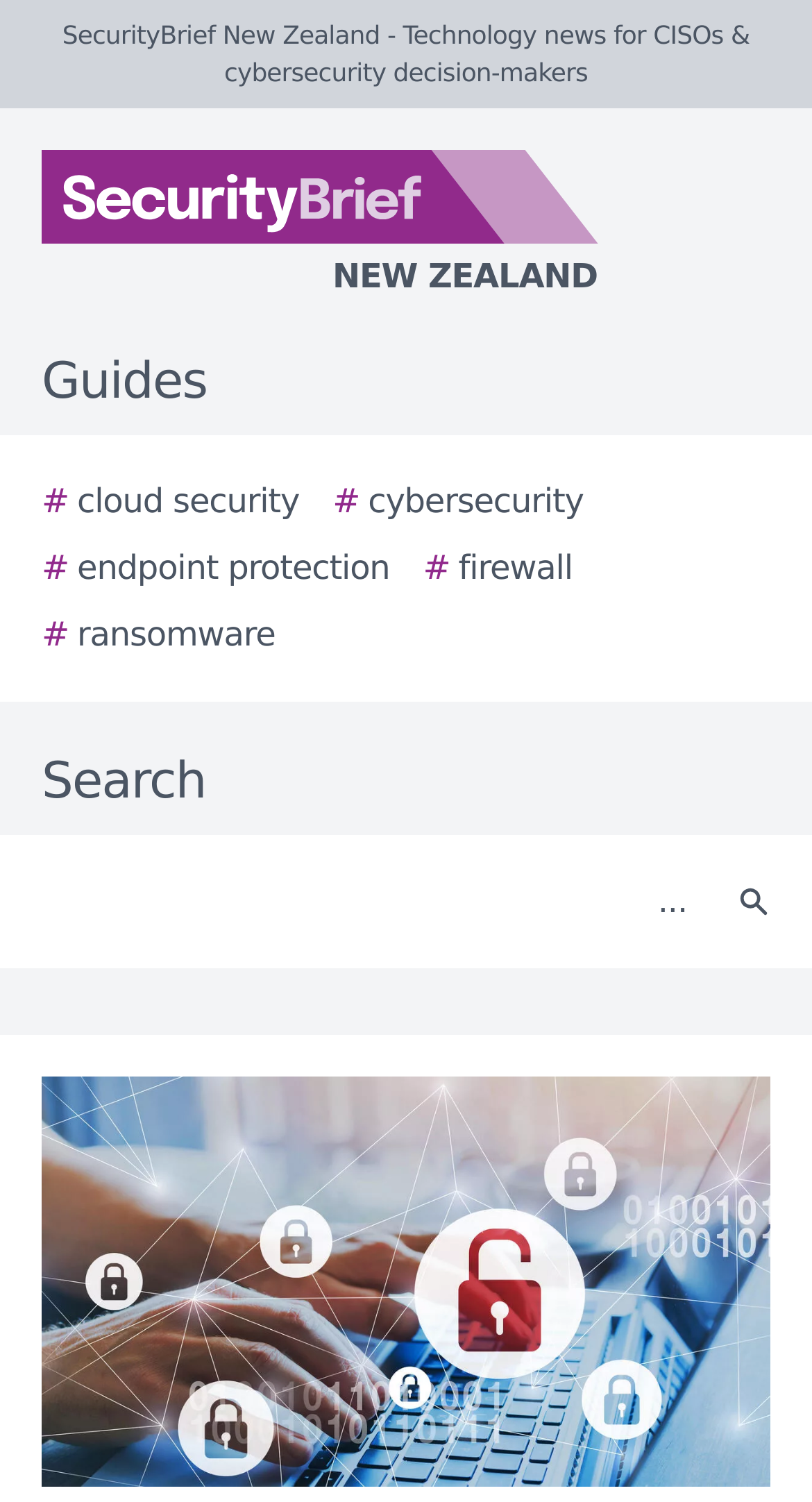What is the name of the website?
Please ensure your answer to the question is detailed and covers all necessary aspects.

I determined the name of the website by looking at the StaticText element with the text 'SecurityBrief New Zealand - Technology news for CISOs & cybersecurity decision-makers' at the top of the webpage, which is likely to be the website's title or header.